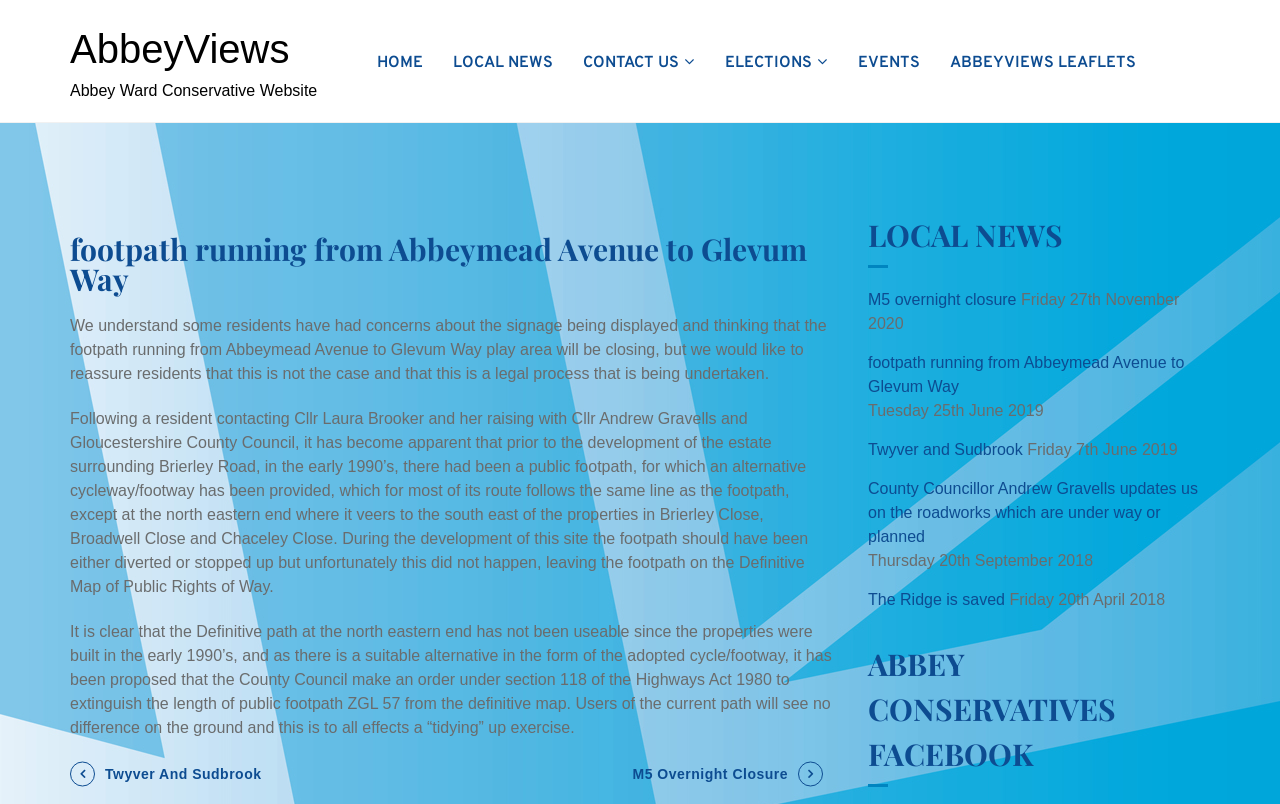Find the bounding box coordinates of the area that needs to be clicked in order to achieve the following instruction: "Read about footpath running from Abbeymead Avenue to Glevum Way". The coordinates should be specified as four float numbers between 0 and 1, i.e., [left, top, right, bottom].

[0.055, 0.291, 0.655, 0.366]